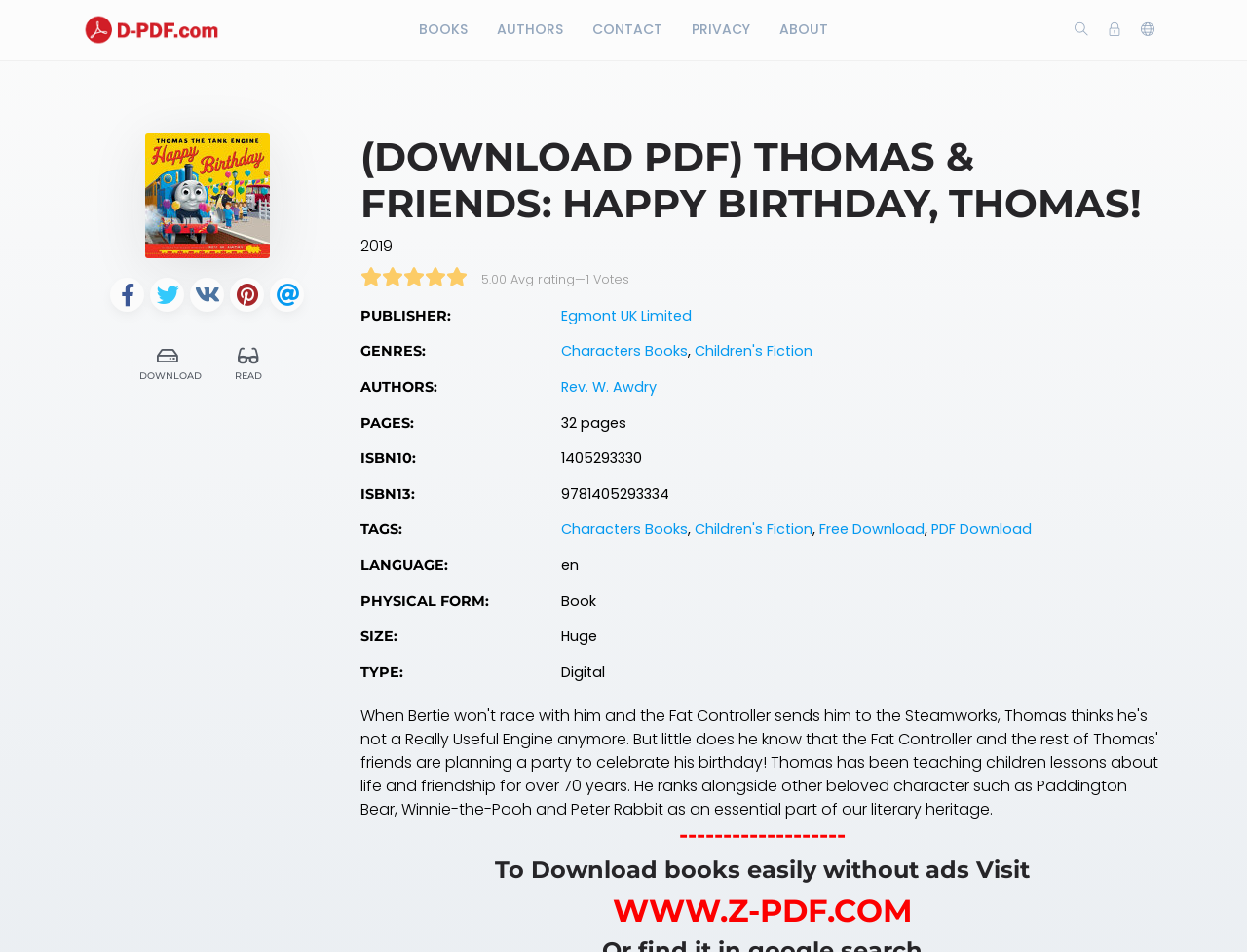Determine the bounding box for the UI element described here: "Rev. W. Awdry".

[0.45, 0.396, 0.527, 0.417]